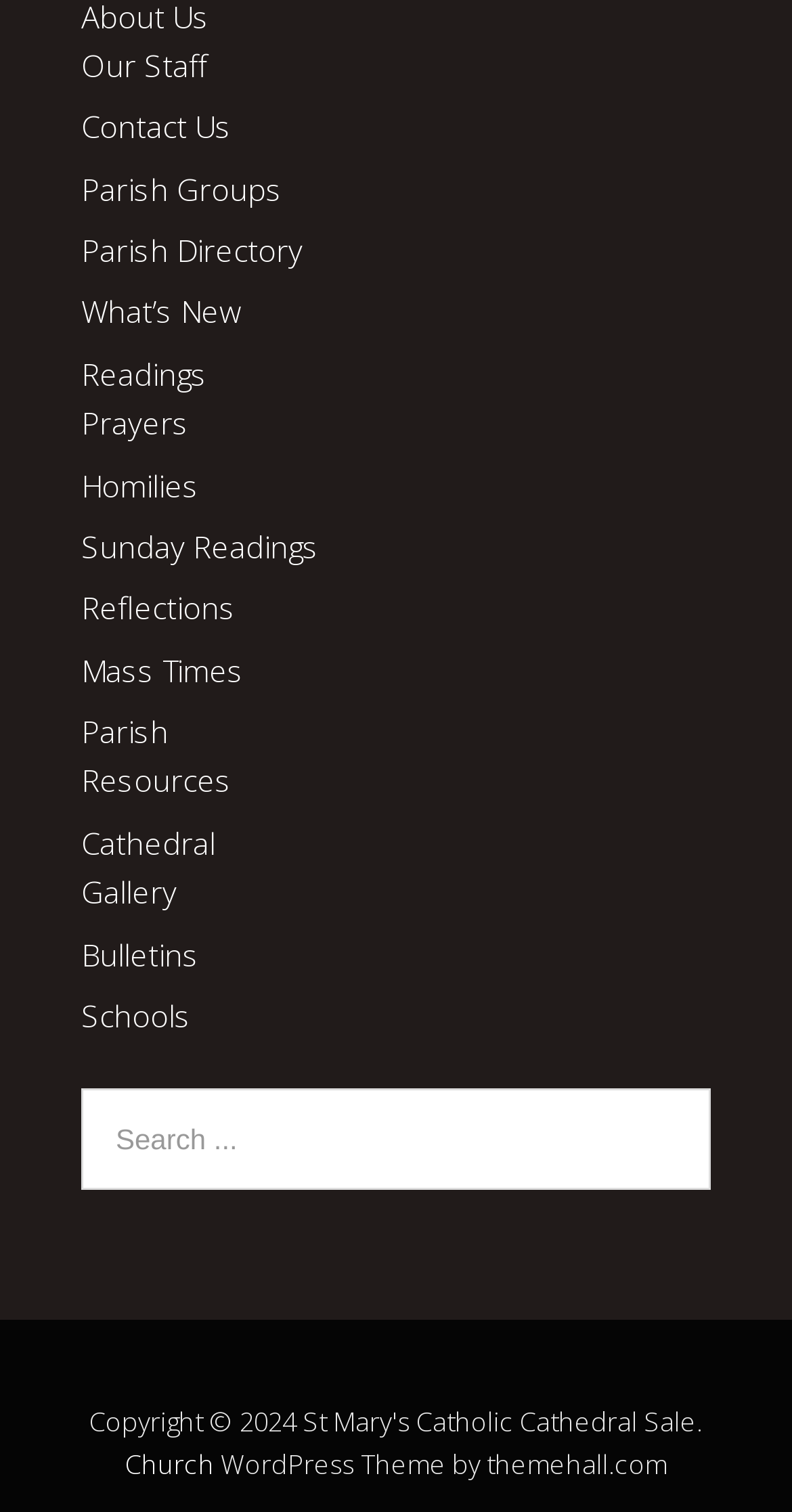Given the element description, predict the bounding box coordinates in the format (top-left x, top-left y, bottom-right x, bottom-right y). Make sure all values are between 0 and 1. Here is the element description: name="s" placeholder="Search ..." title="Search for:"

[0.103, 0.72, 0.897, 0.787]